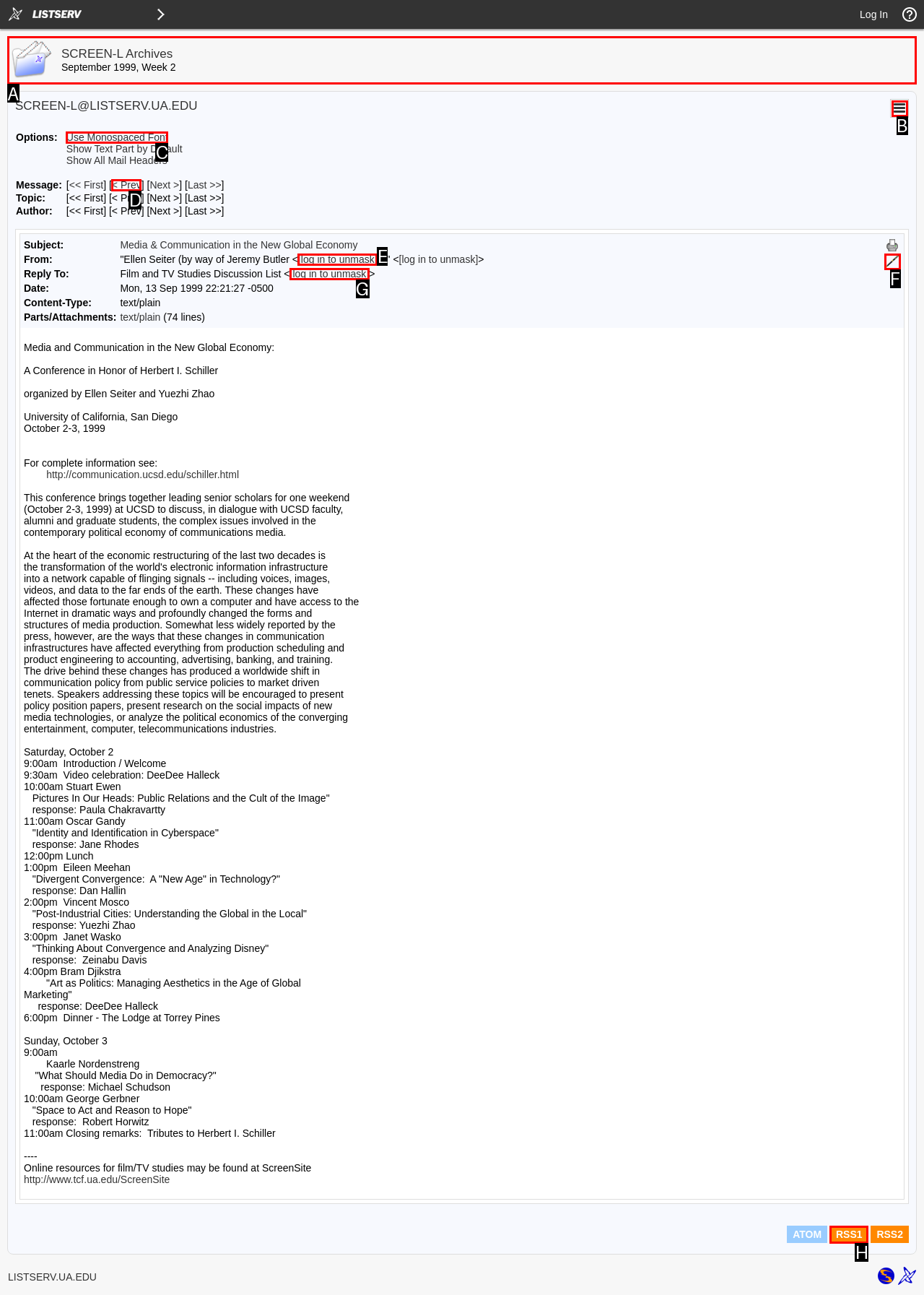Determine which element should be clicked for this task: View SCREEN-L Archives
Answer with the letter of the selected option.

A